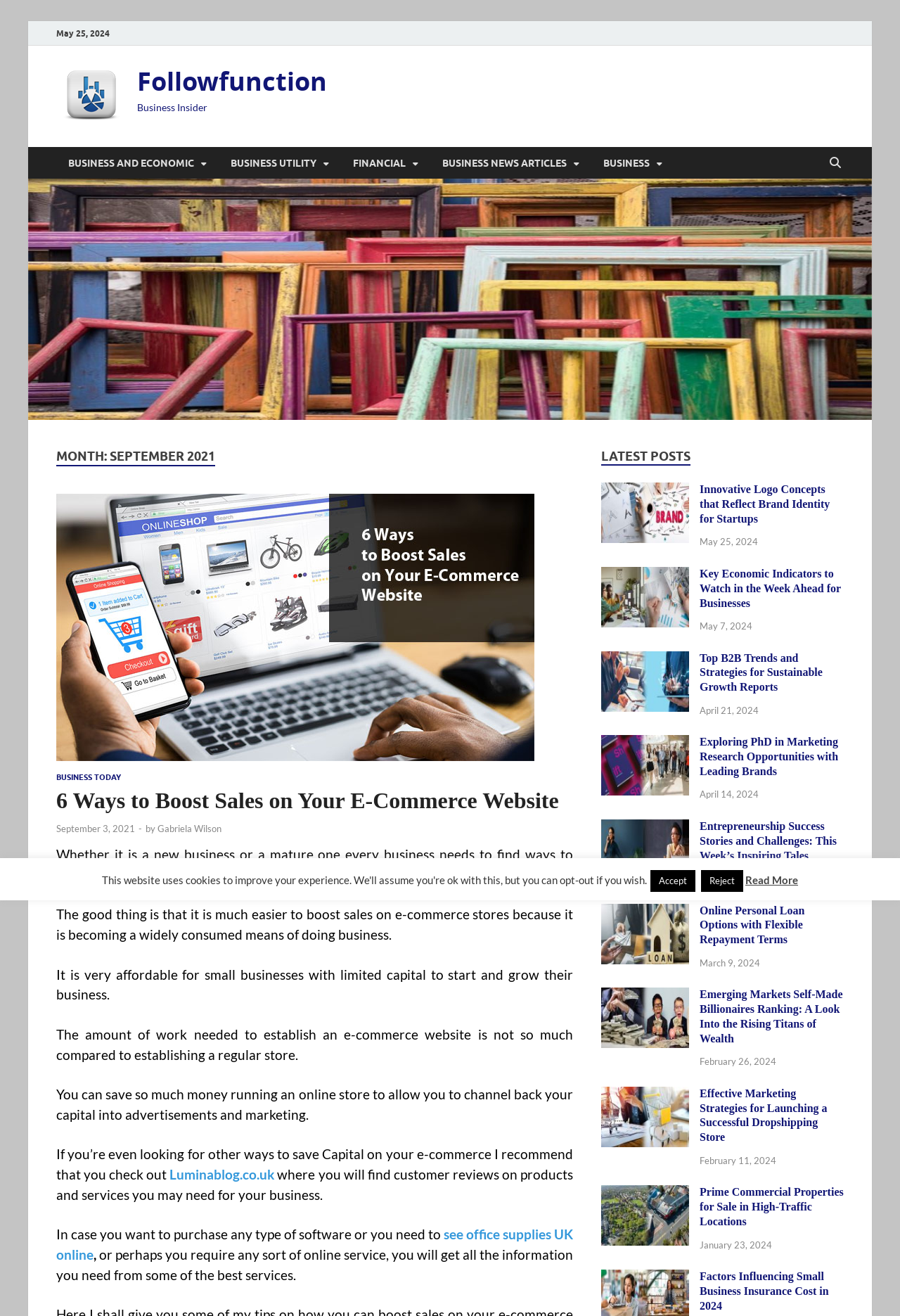Given the element description Business And Economic, predict the bounding box coordinates for the UI element in the webpage screenshot. The format should be (top-left x, top-left y, bottom-right x, bottom-right y), and the values should be between 0 and 1.

[0.062, 0.112, 0.243, 0.136]